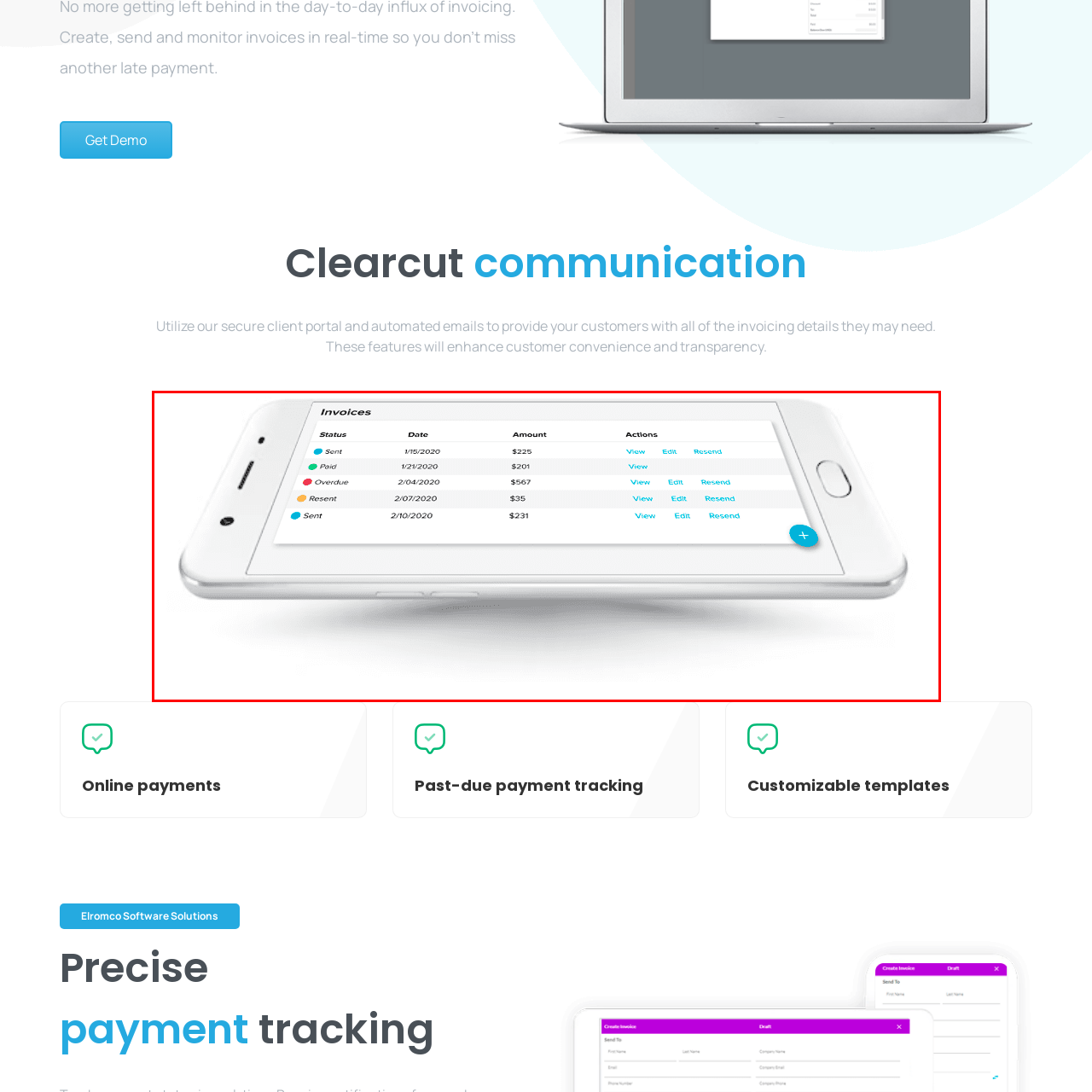Pay special attention to the segment of the image inside the red box and offer a detailed answer to the question that follows, based on what you see: What is the range of invoice amounts?

The caption states that the amounts of the invoices range from $35 to $567, providing a clear indication of the monetary values involved in the invoice management interface.